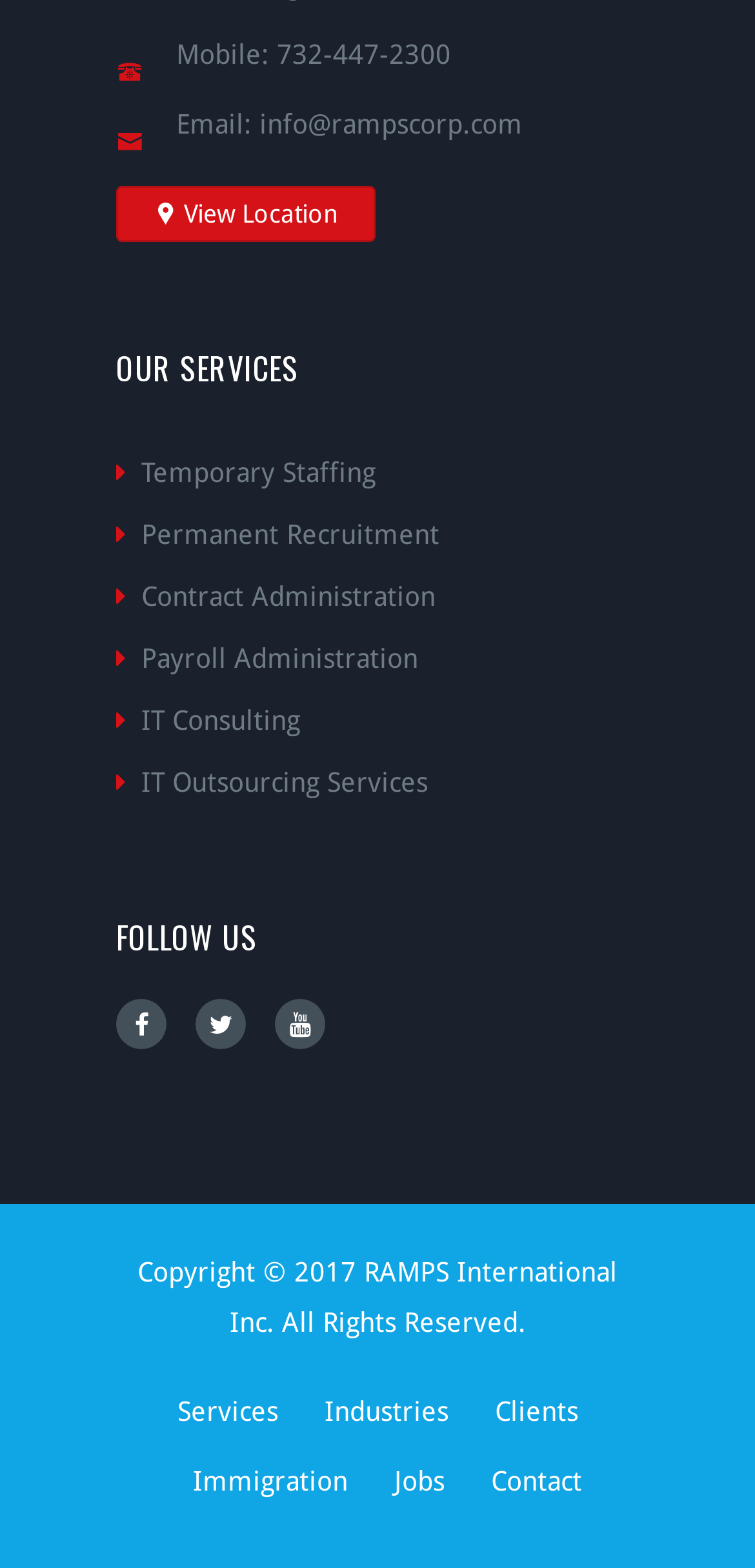Please find the bounding box coordinates for the clickable element needed to perform this instruction: "Learn about Temporary Staffing".

[0.187, 0.292, 0.497, 0.311]